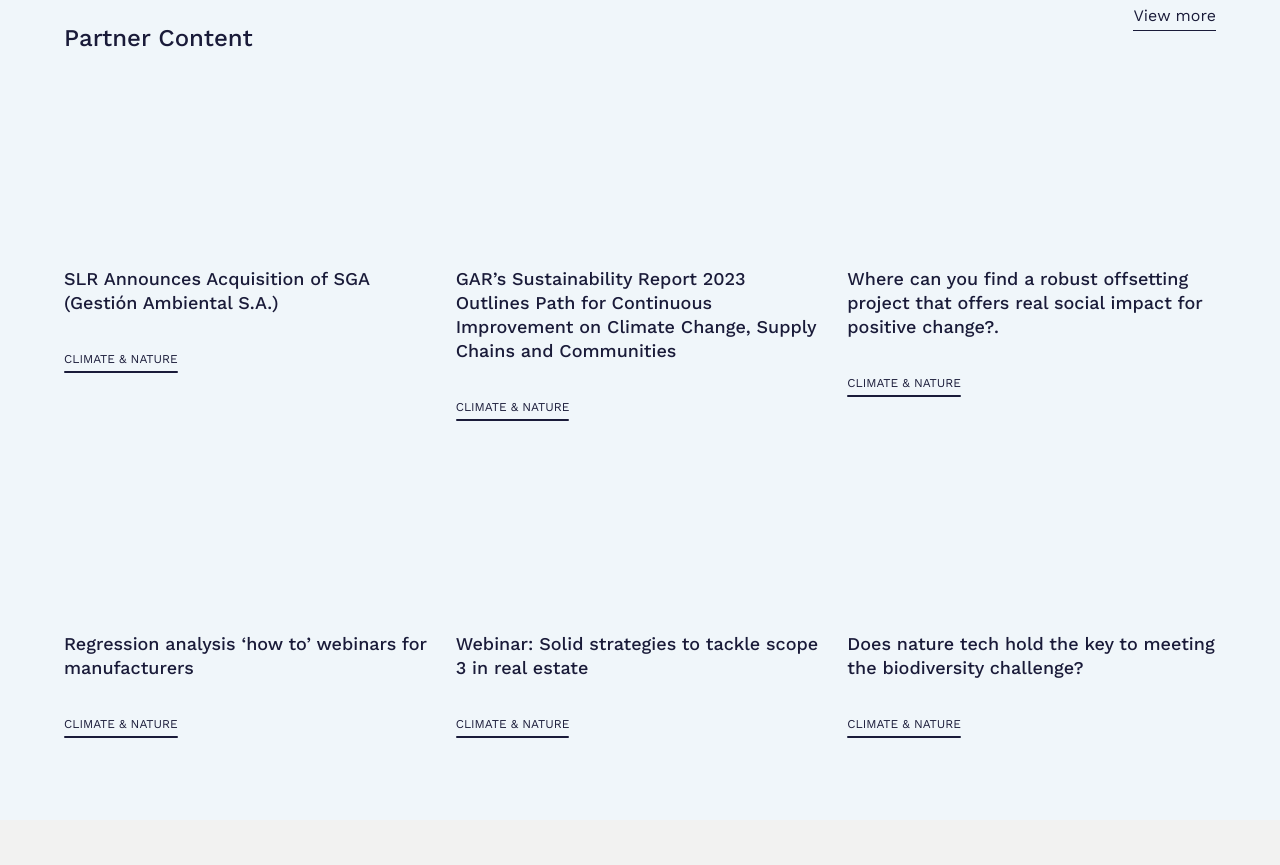Determine the bounding box coordinates of the UI element described below. Use the format (top-left x, top-left y, bottom-right x, bottom-right y) with floating point numbers between 0 and 1: Climate & nature

[0.356, 0.46, 0.445, 0.481]